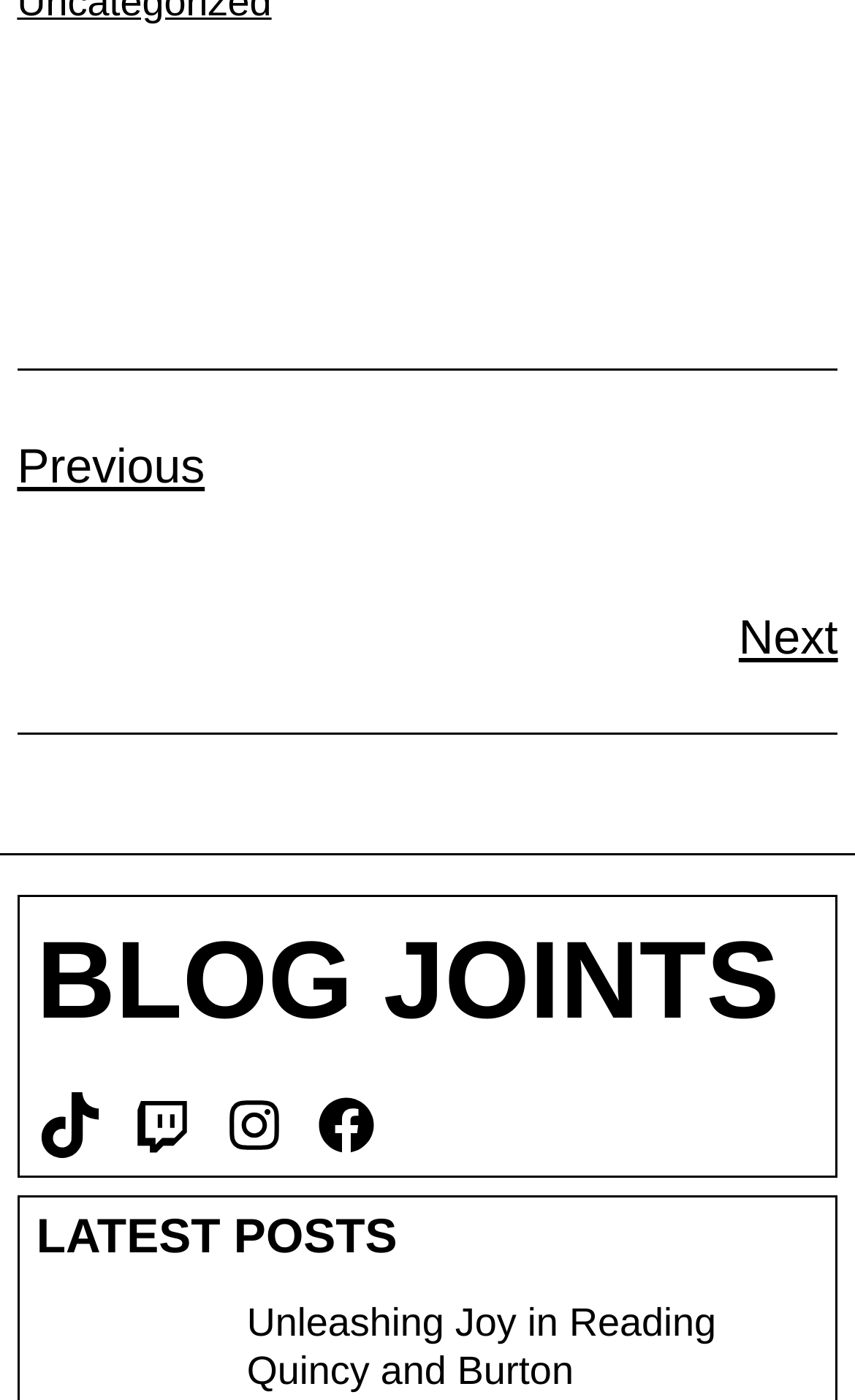Locate the bounding box of the UI element described by: "Instagram" in the given webpage screenshot.

[0.258, 0.78, 0.335, 0.827]